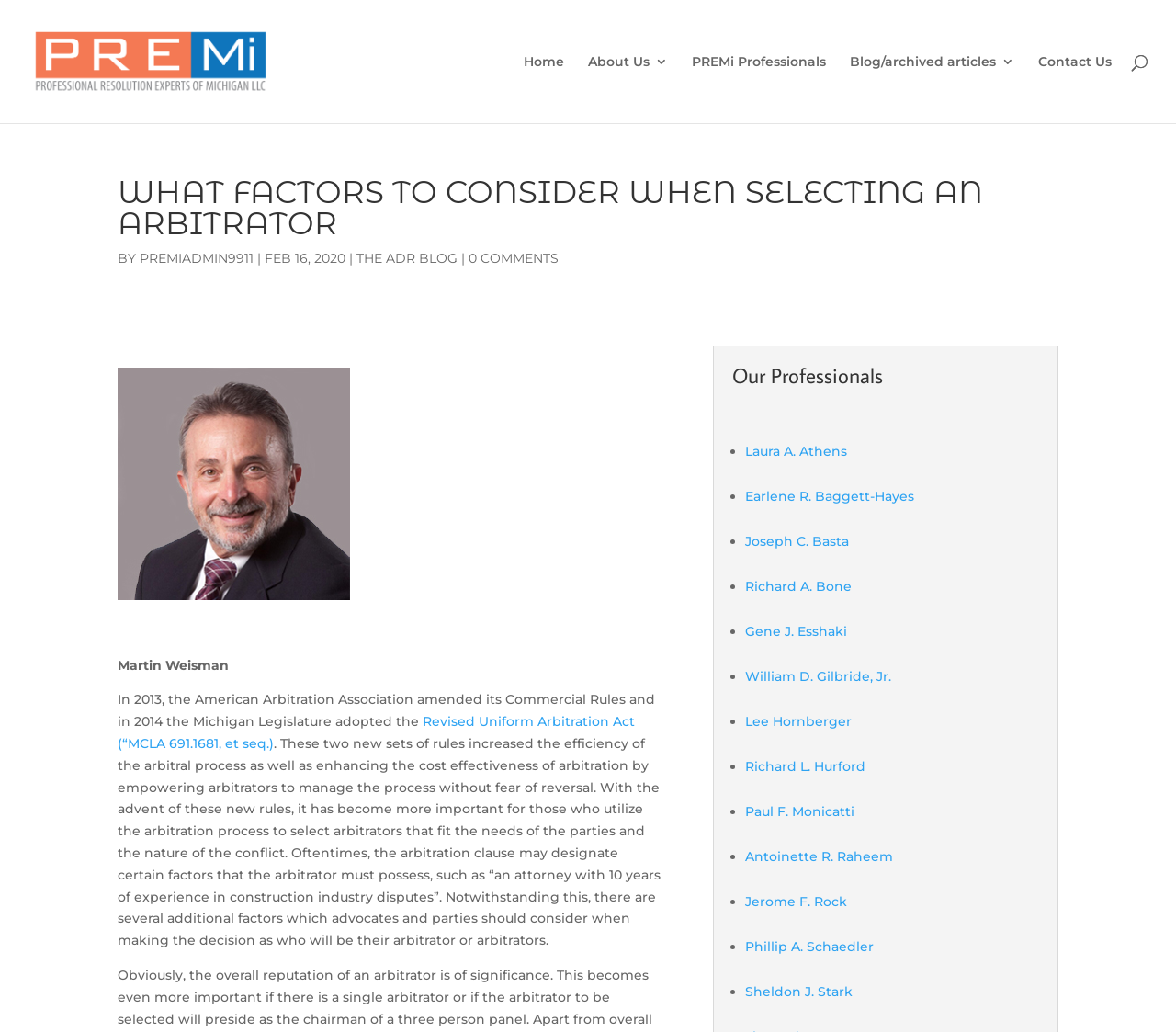Identify and provide the main heading of the webpage.

WHAT FACTORS TO CONSIDER WHEN SELECTING AN ARBITRATOR